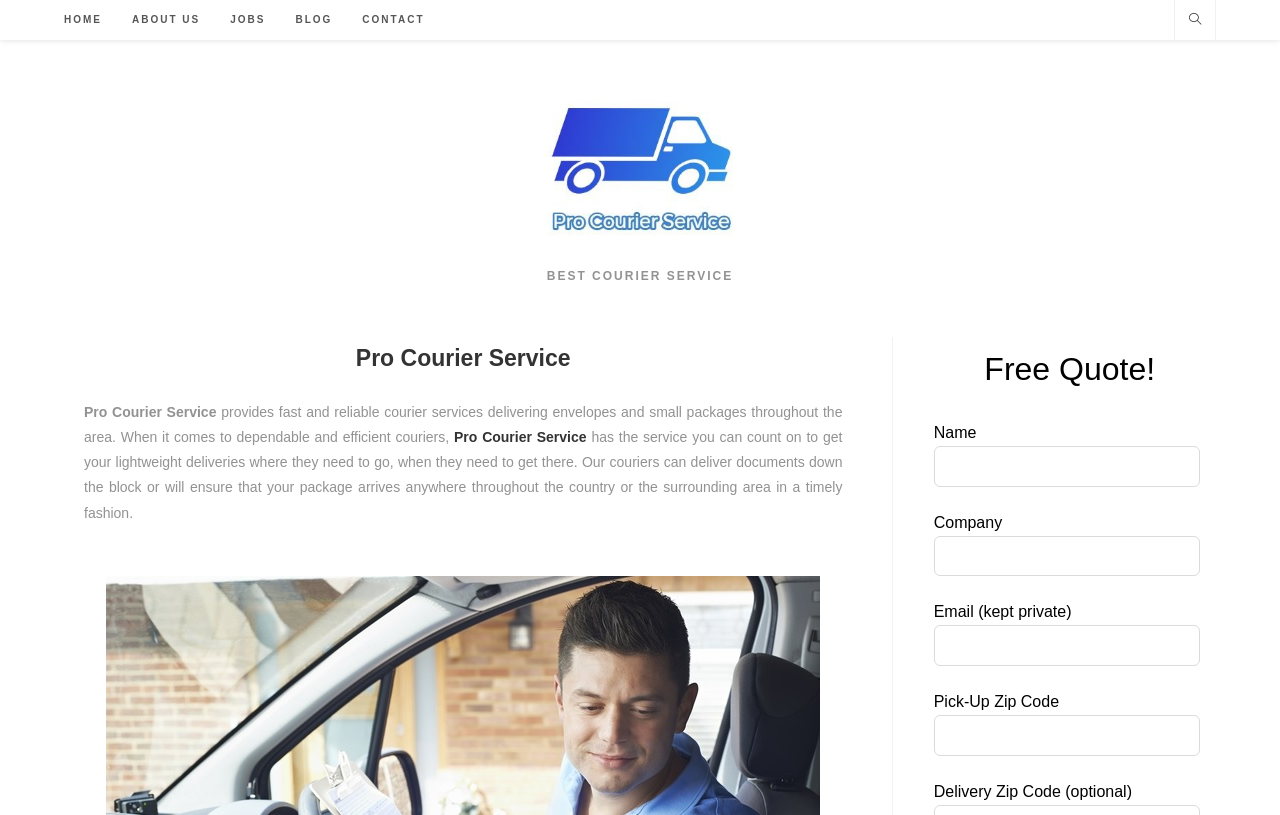Can you determine the bounding box coordinates of the area that needs to be clicked to fulfill the following instruction: "Enter your name in the input field"?

[0.729, 0.547, 0.938, 0.597]